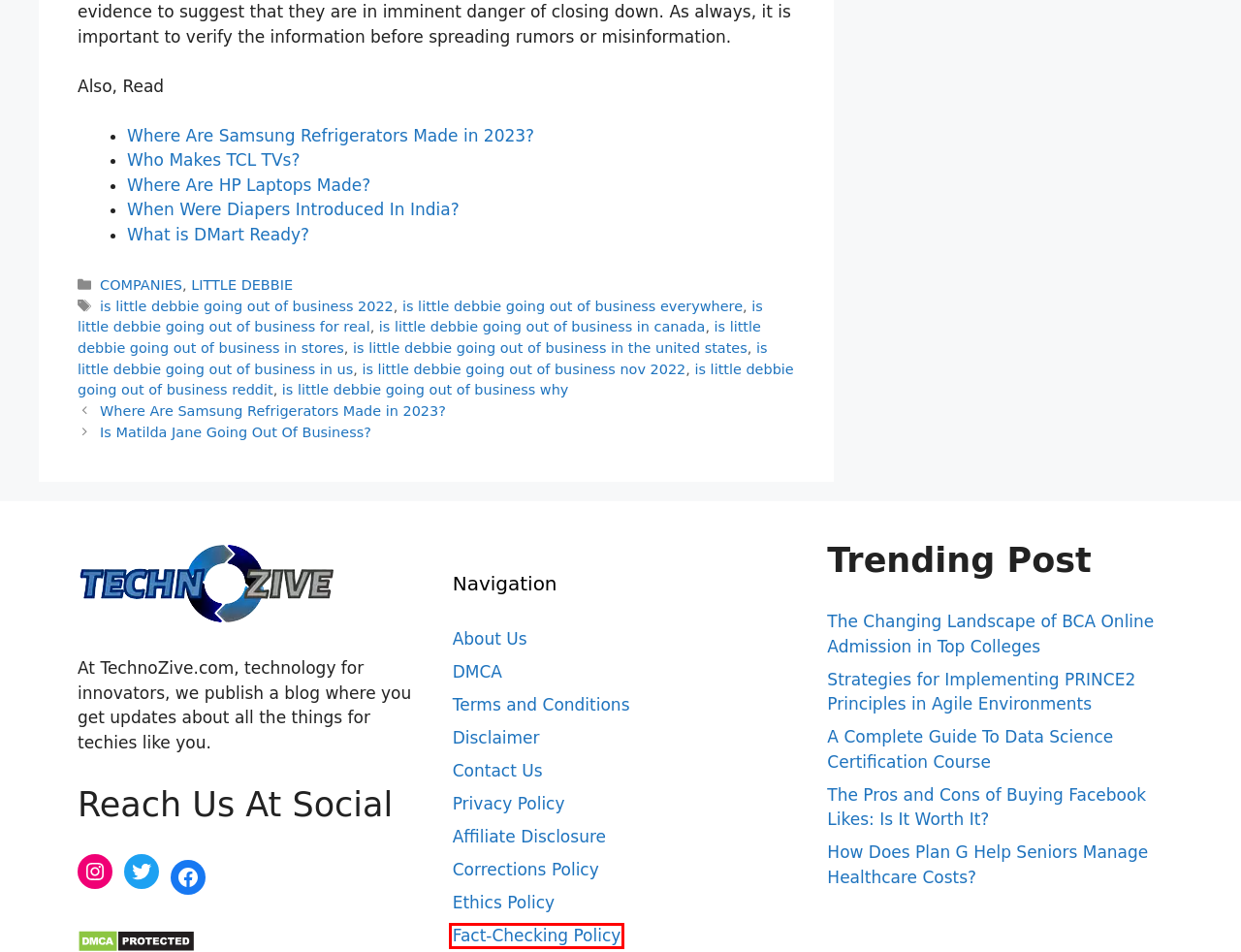Given a screenshot of a webpage with a red bounding box around an element, choose the most appropriate webpage description for the new page displayed after clicking the element within the bounding box. Here are the candidates:
A. DMCA - TechnoZive
B. Ethics Policy - TechnoZive
C. Fact-Checking Policy - TechnoZive
D. Disclaimer - TechnoZive
E. When Were Diapers Introduced In India? - TechnoZive
F. is little debbie going out of business nov 2022 - TechnoZive
G. Corrections Policy - TechnoZive
H. LITTLE DEBBIE - TechnoZive

C